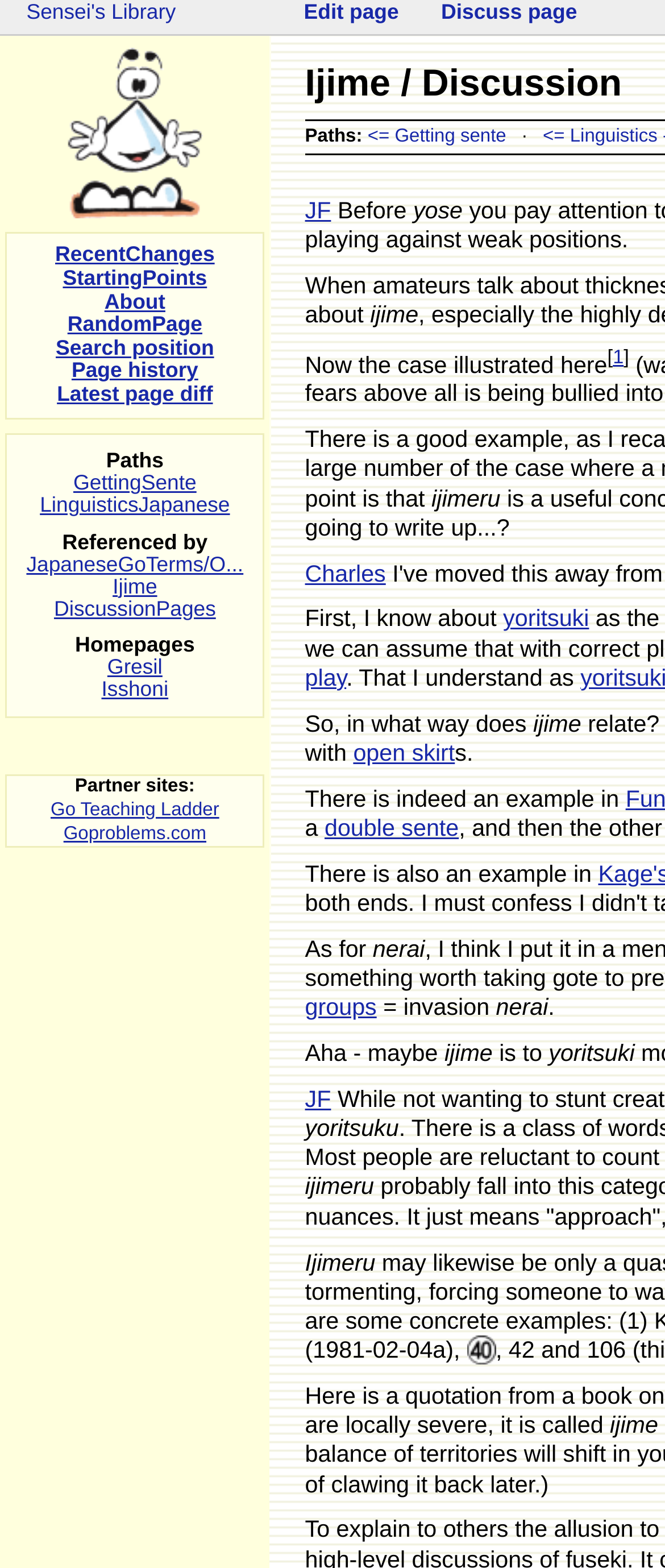Locate the bounding box coordinates of the element's region that should be clicked to carry out the following instruction: "Check Past Events". The coordinates need to be four float numbers between 0 and 1, i.e., [left, top, right, bottom].

None